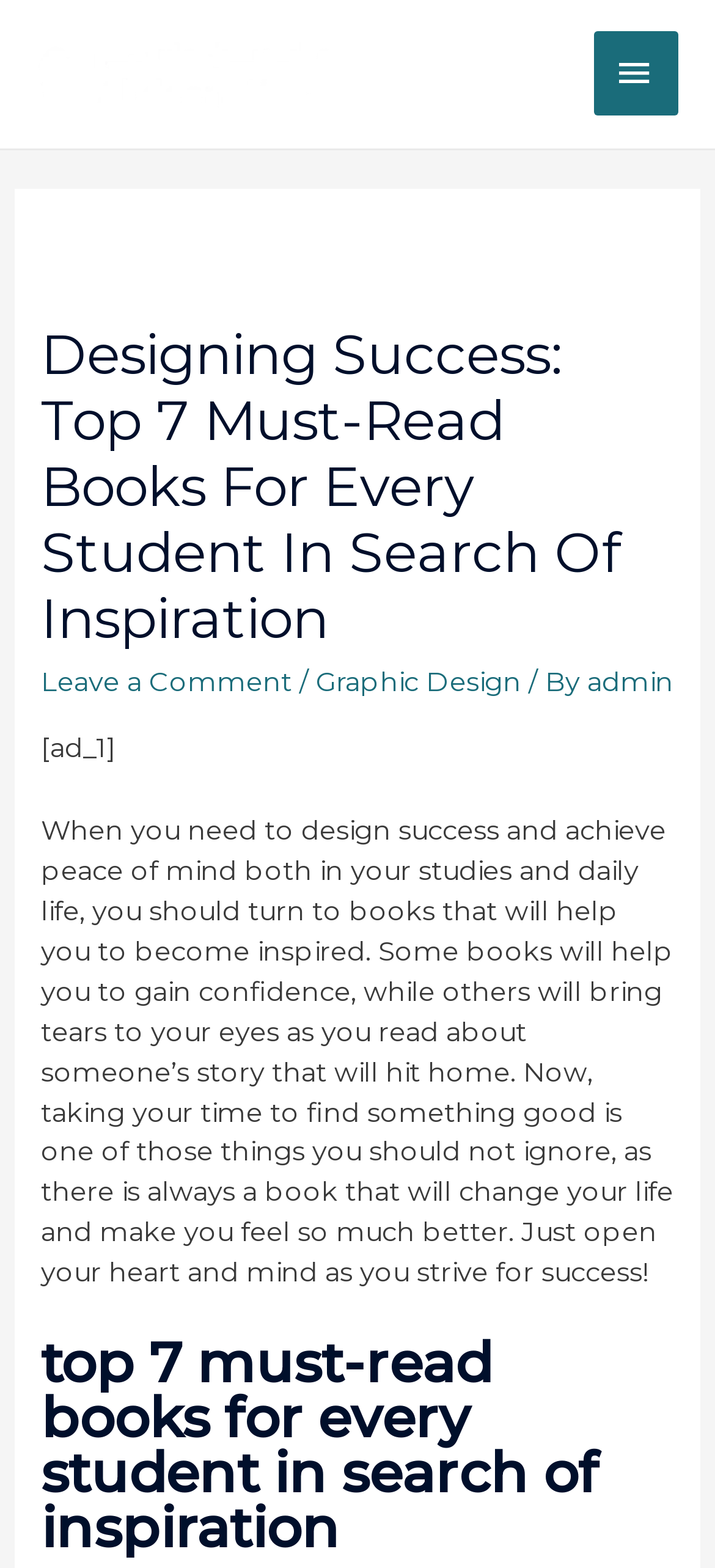What is the theme of the article?
Using the details from the image, give an elaborate explanation to answer the question.

The article is themed around success because it talks about designing success, achieving peace of mind, and finding inspiration through books. The overall theme is about achieving success in studies and daily life.